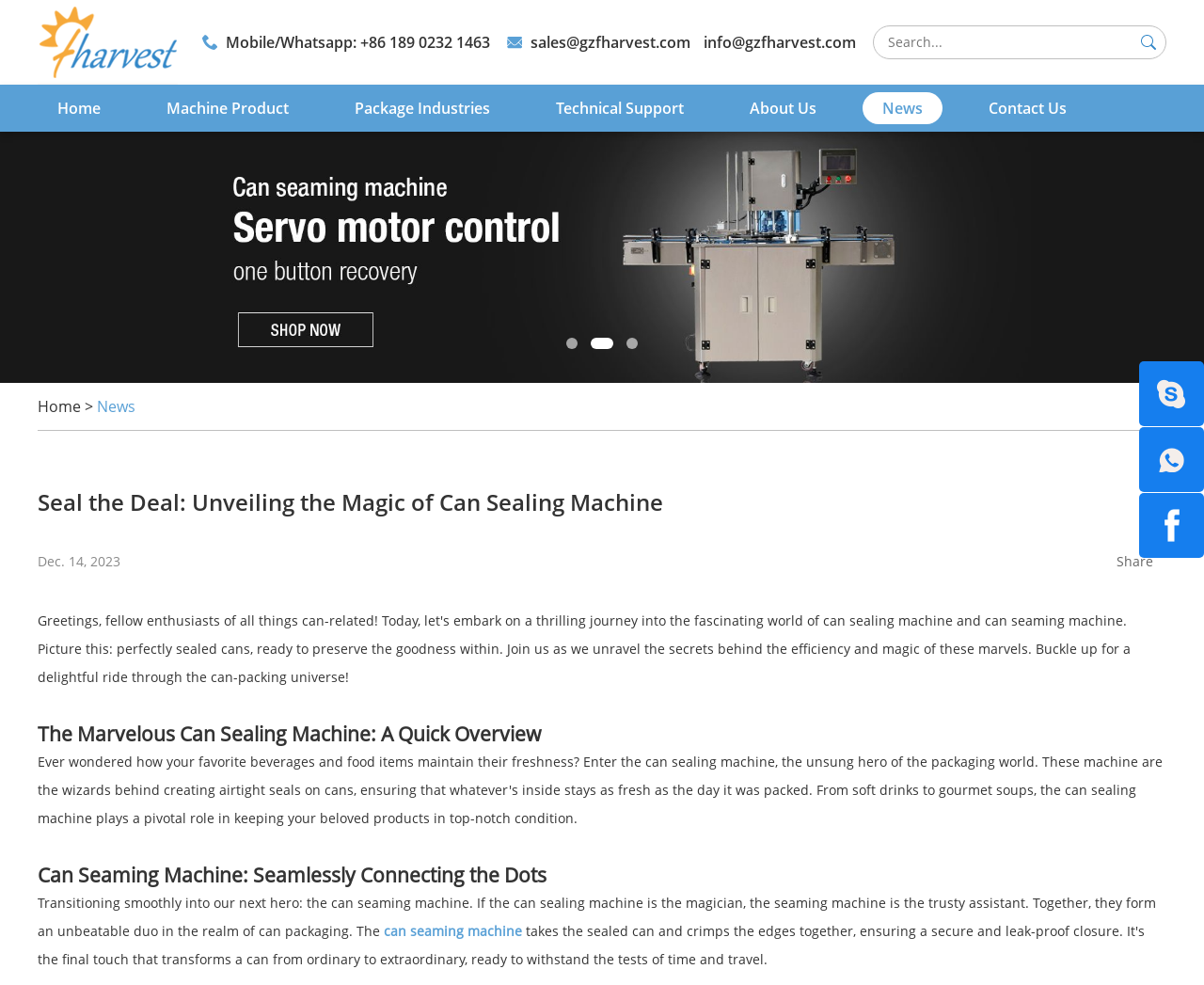Locate the bounding box coordinates of the element I should click to achieve the following instruction: "Search for something".

[0.726, 0.027, 0.946, 0.059]